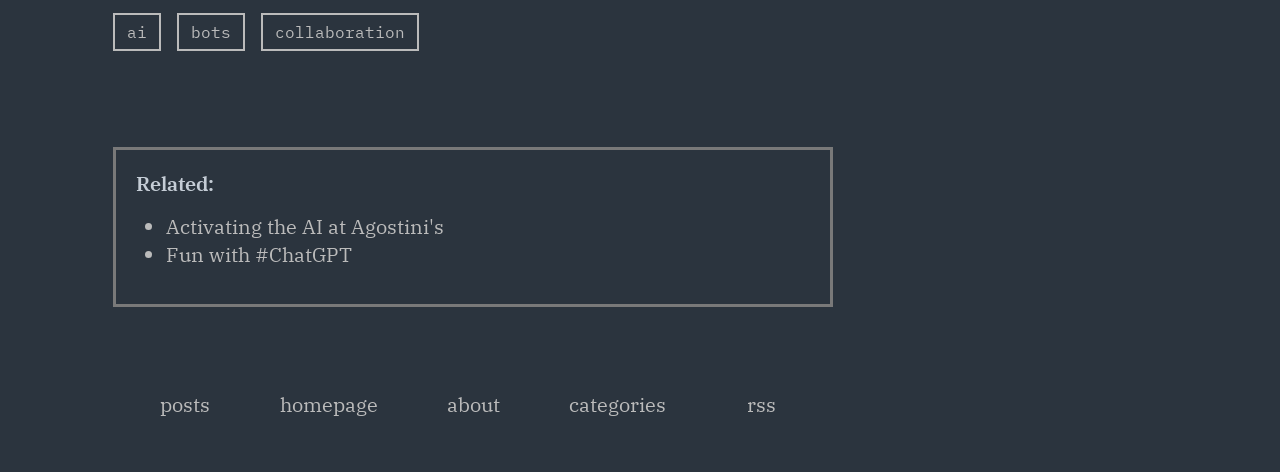How many list markers are on the webpage?
Using the image, answer in one word or phrase.

2